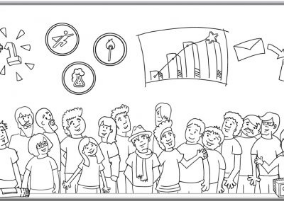What does the light bulb symbolize?
Please craft a detailed and exhaustive response to the question.

The light bulb in the background of the image symbolizes ideas, which is a common representation of creativity and innovation, aligning with the theme of video productions and animation.